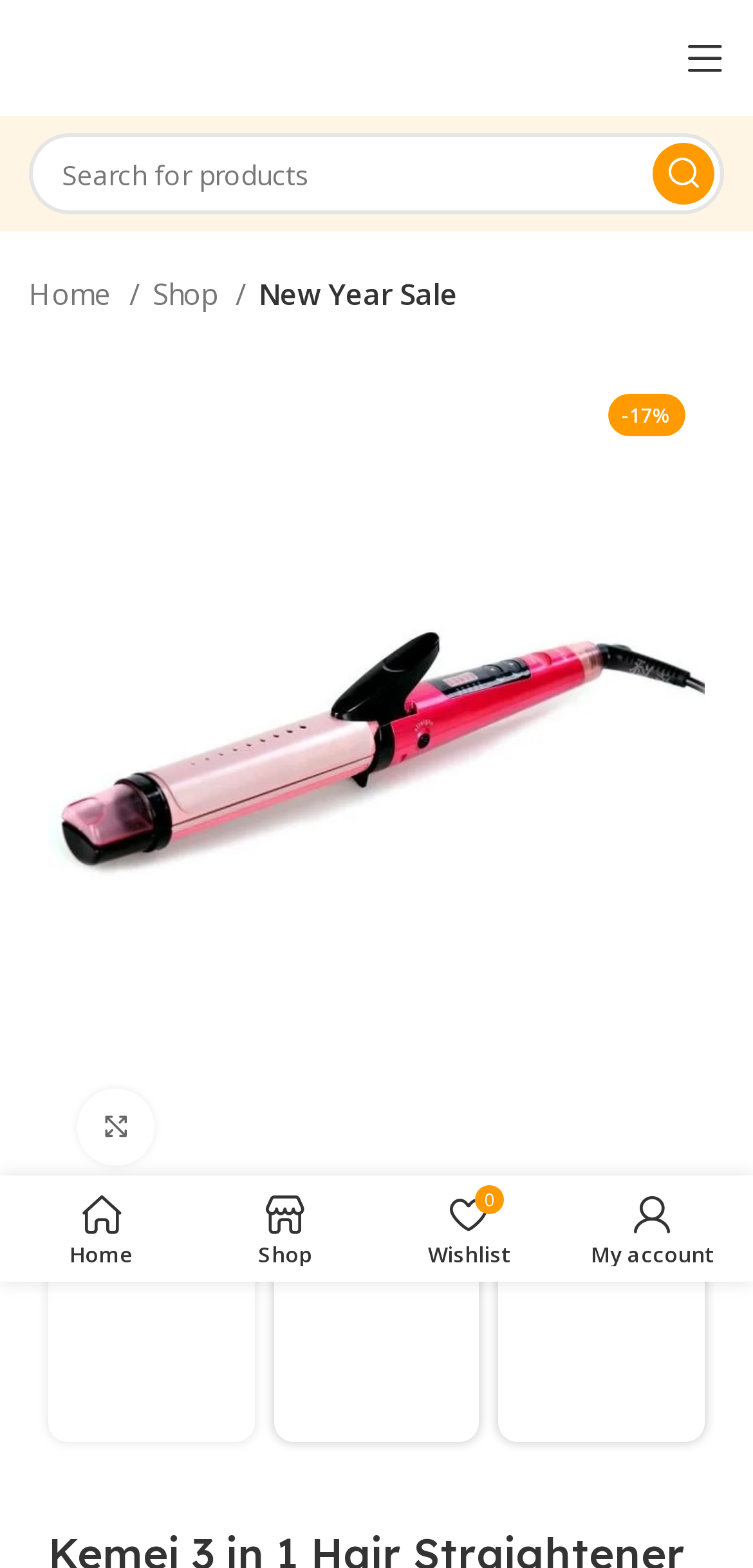What is the navigation menu item after 'Home'?
Can you provide a detailed and comprehensive answer to the question?

The navigation menu item after 'Home' can be found by examining the link elements in the navigation section with bounding box coordinates [0.038, 0.172, 0.608, 0.202]. The link elements are 'Home /', 'Shop /', and 'New Year Sale', which suggests that the navigation menu item after 'Home' is 'Shop'.